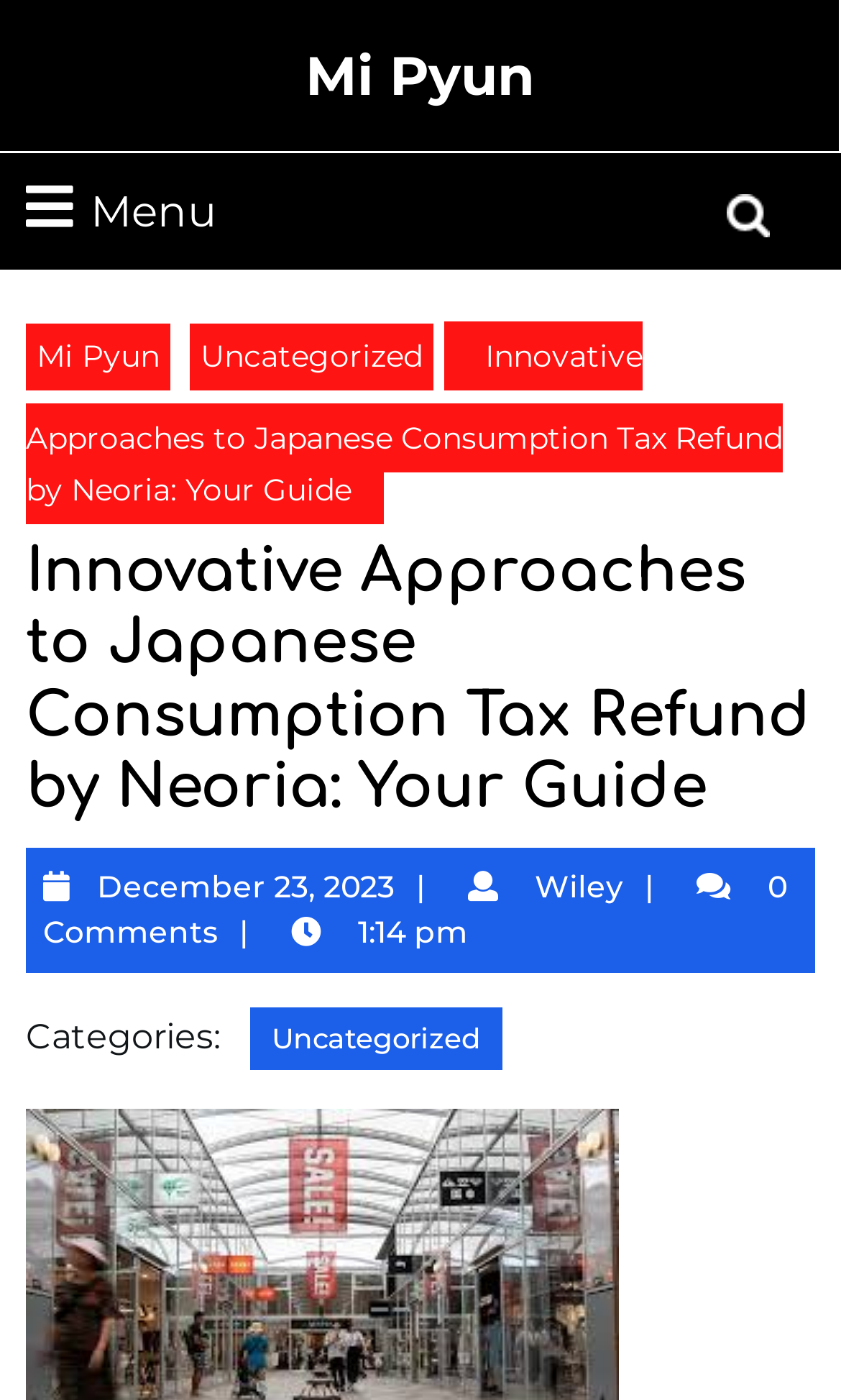Identify the bounding box coordinates of the region I need to click to complete this instruction: "Go to Mi Pyun".

[0.363, 0.031, 0.635, 0.077]